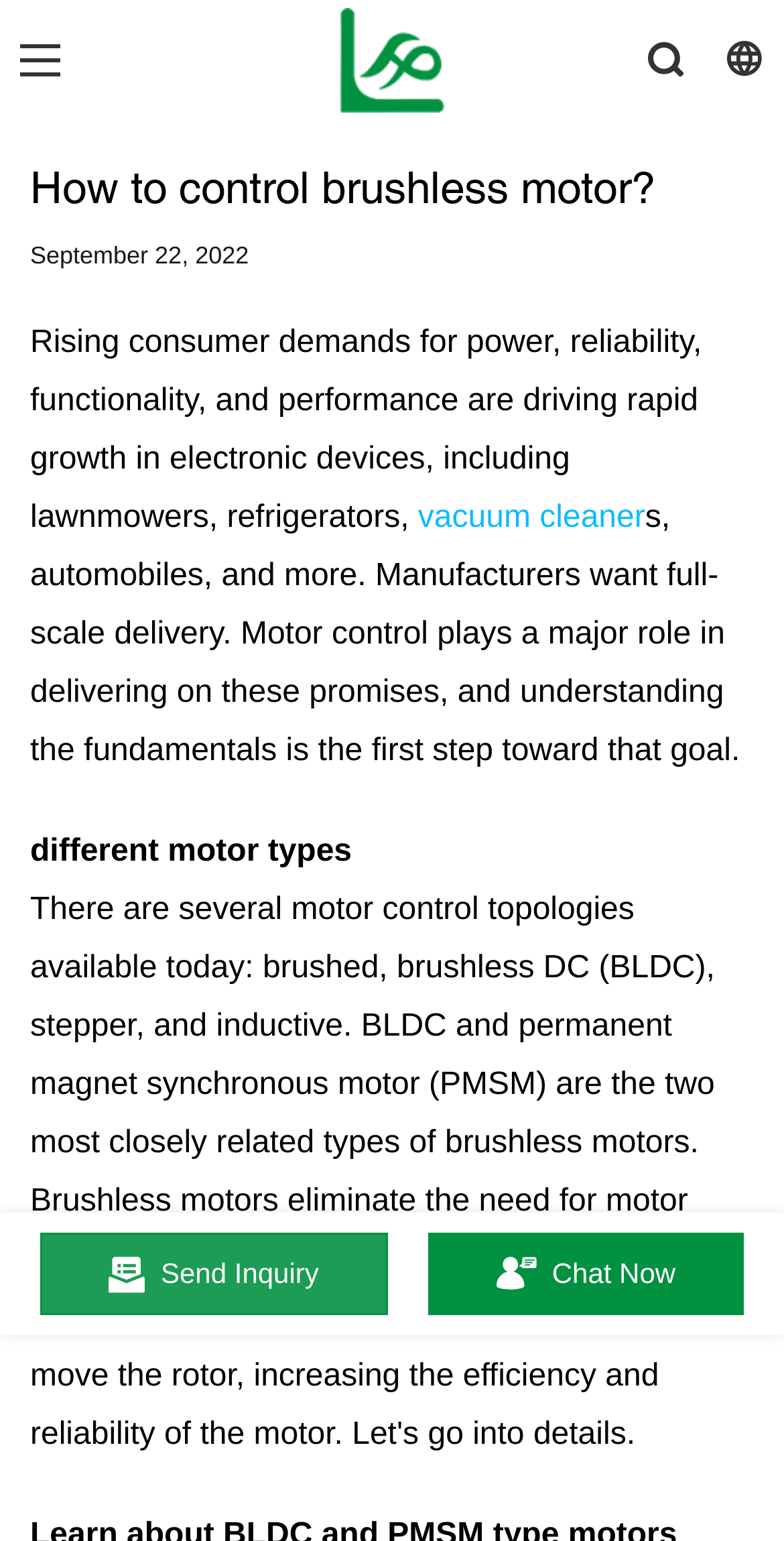Respond concisely with one word or phrase to the following query:
How many buttons are there at the bottom of the page?

2